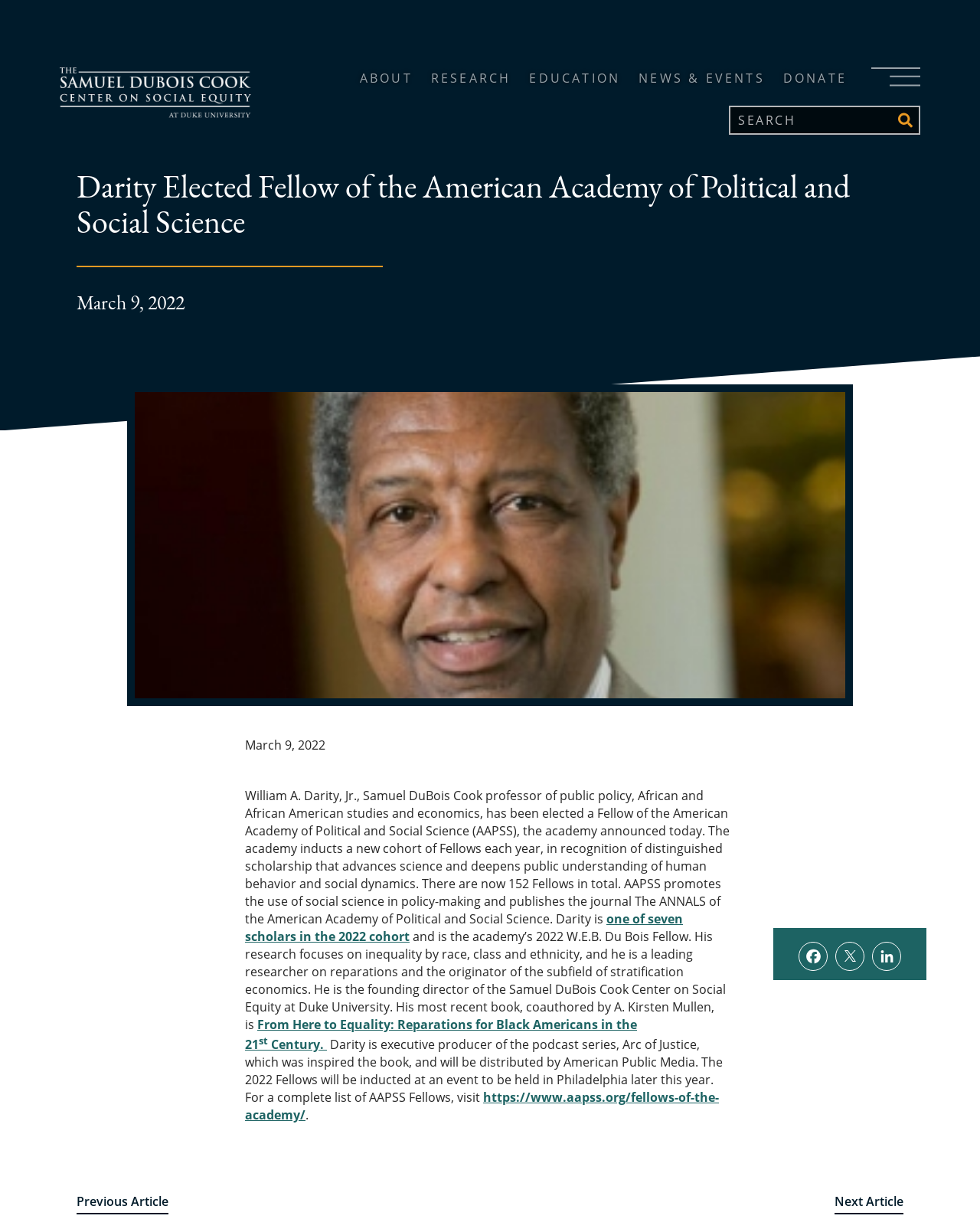Use one word or a short phrase to answer the question provided: 
What is the name of the book written by Dr. William Darity?

From Here to Equality